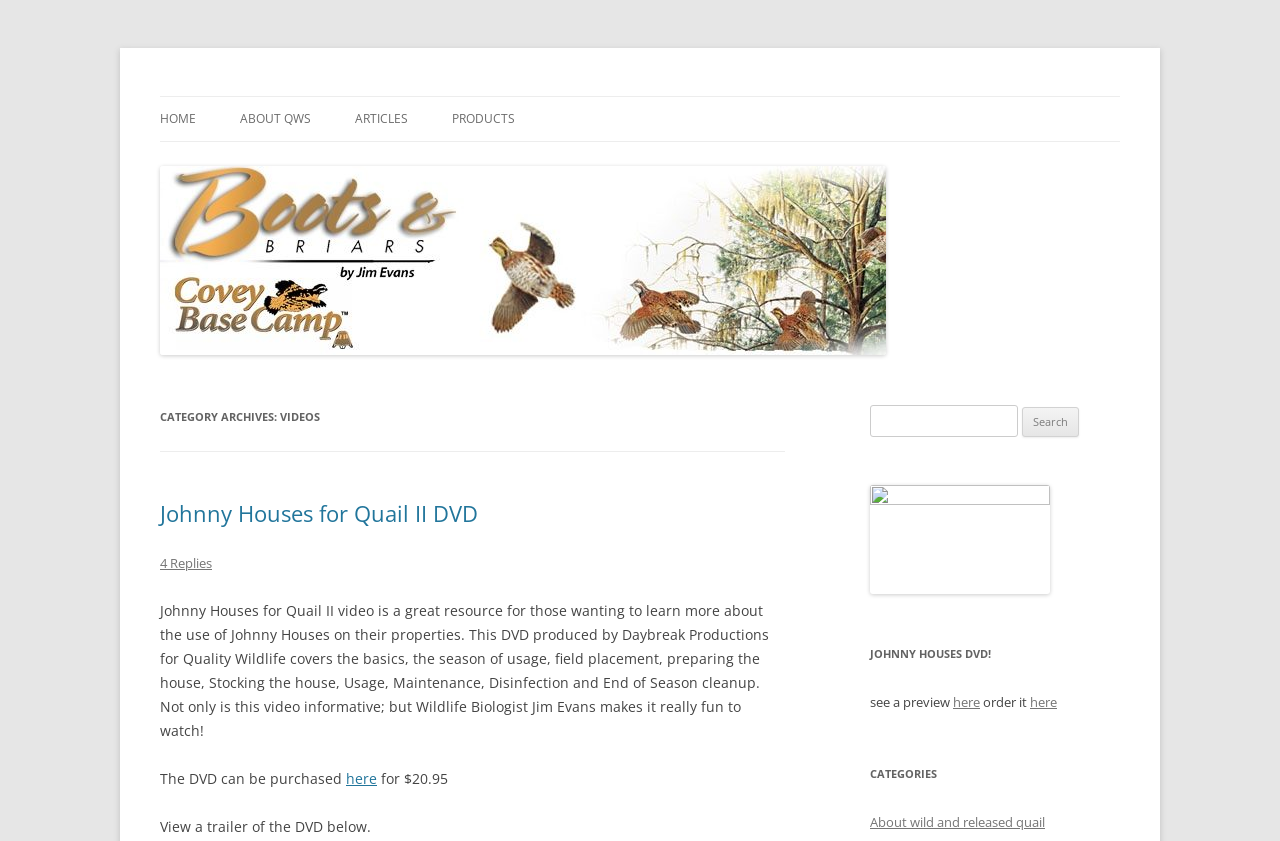Observe the image and answer the following question in detail: What is the purpose of the search box?

The search box is used to search for videos on the webpage as indicated by the text 'Search for:' next to the search box.